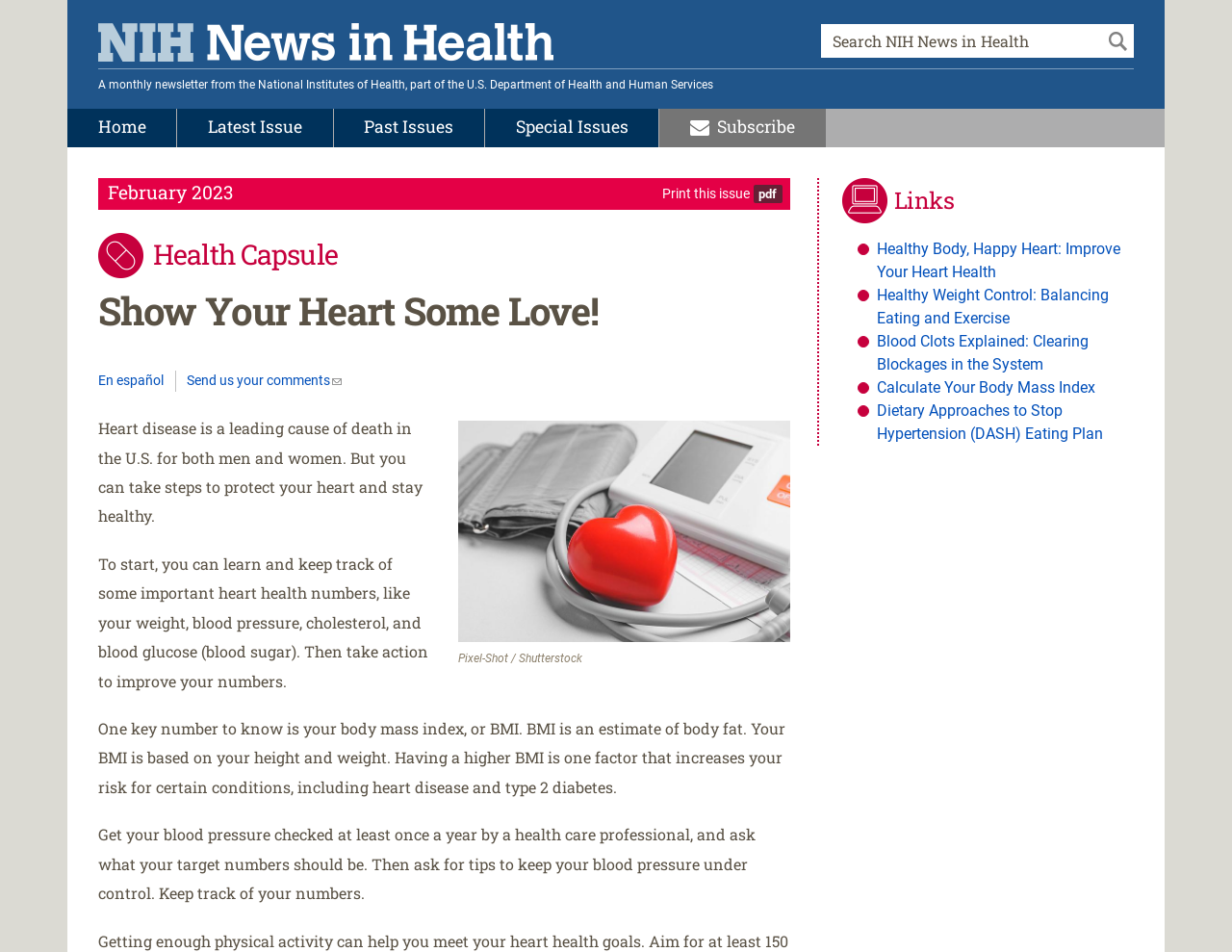Please extract the webpage's main title and generate its text content.

Show Your Heart Some Love!